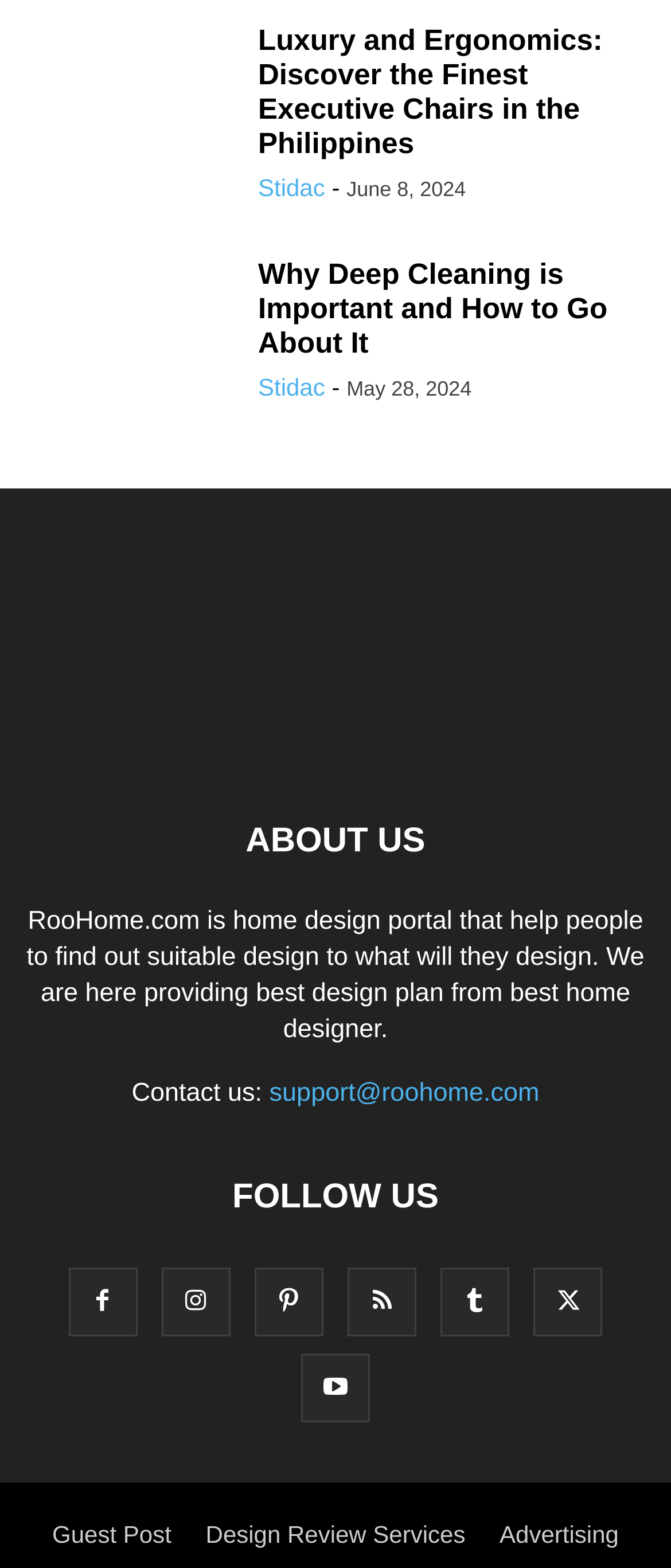Please determine the bounding box coordinates for the UI element described here. Use the format (top-left x, top-left y, bottom-right x, bottom-right y) with values bounded between 0 and 1: Design Review Services

[0.306, 0.97, 0.694, 0.988]